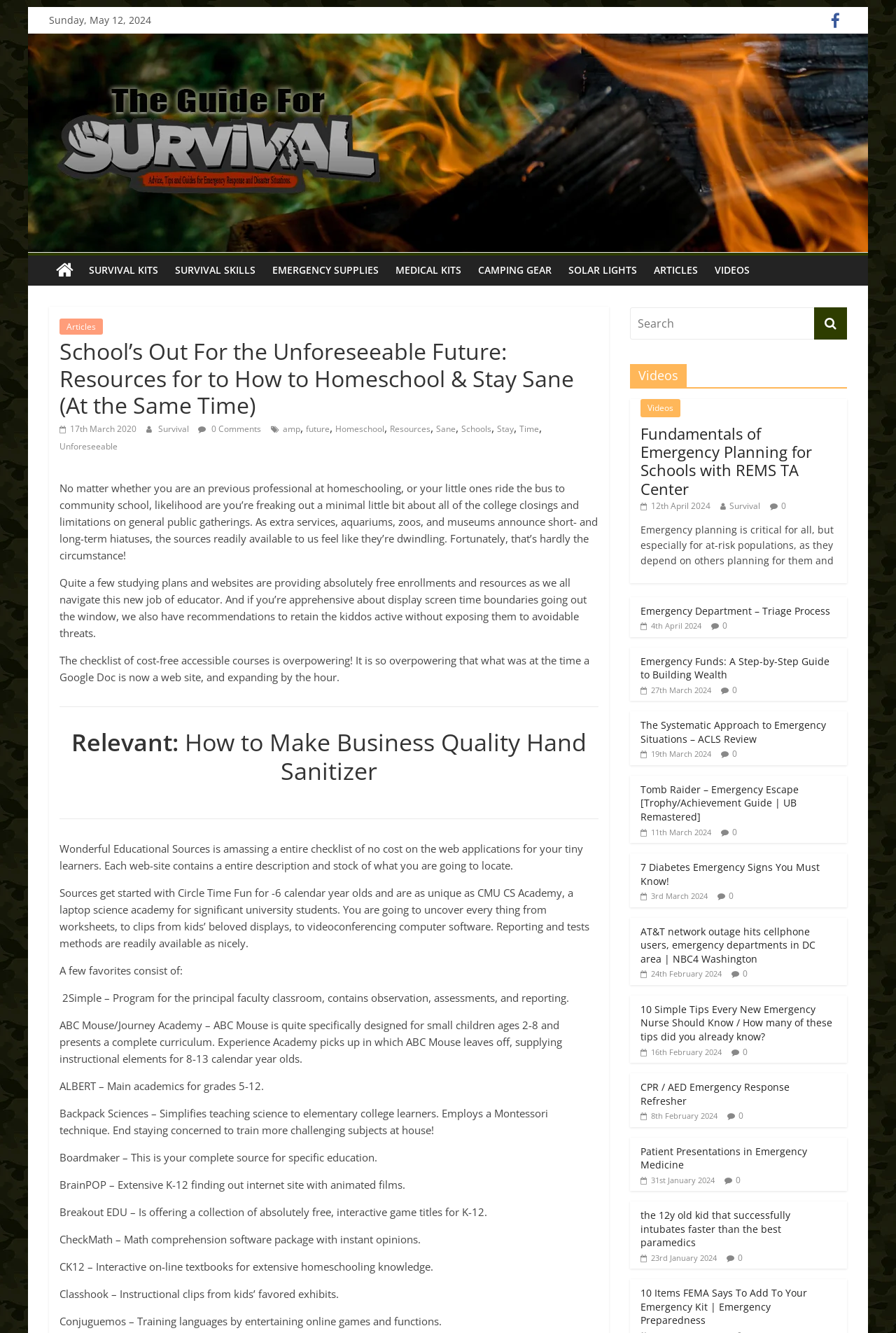Locate the bounding box coordinates of the area to click to fulfill this instruction: "Explore 'SURVIVAL KITS'". The bounding box should be presented as four float numbers between 0 and 1, in the order [left, top, right, bottom].

[0.09, 0.192, 0.186, 0.214]